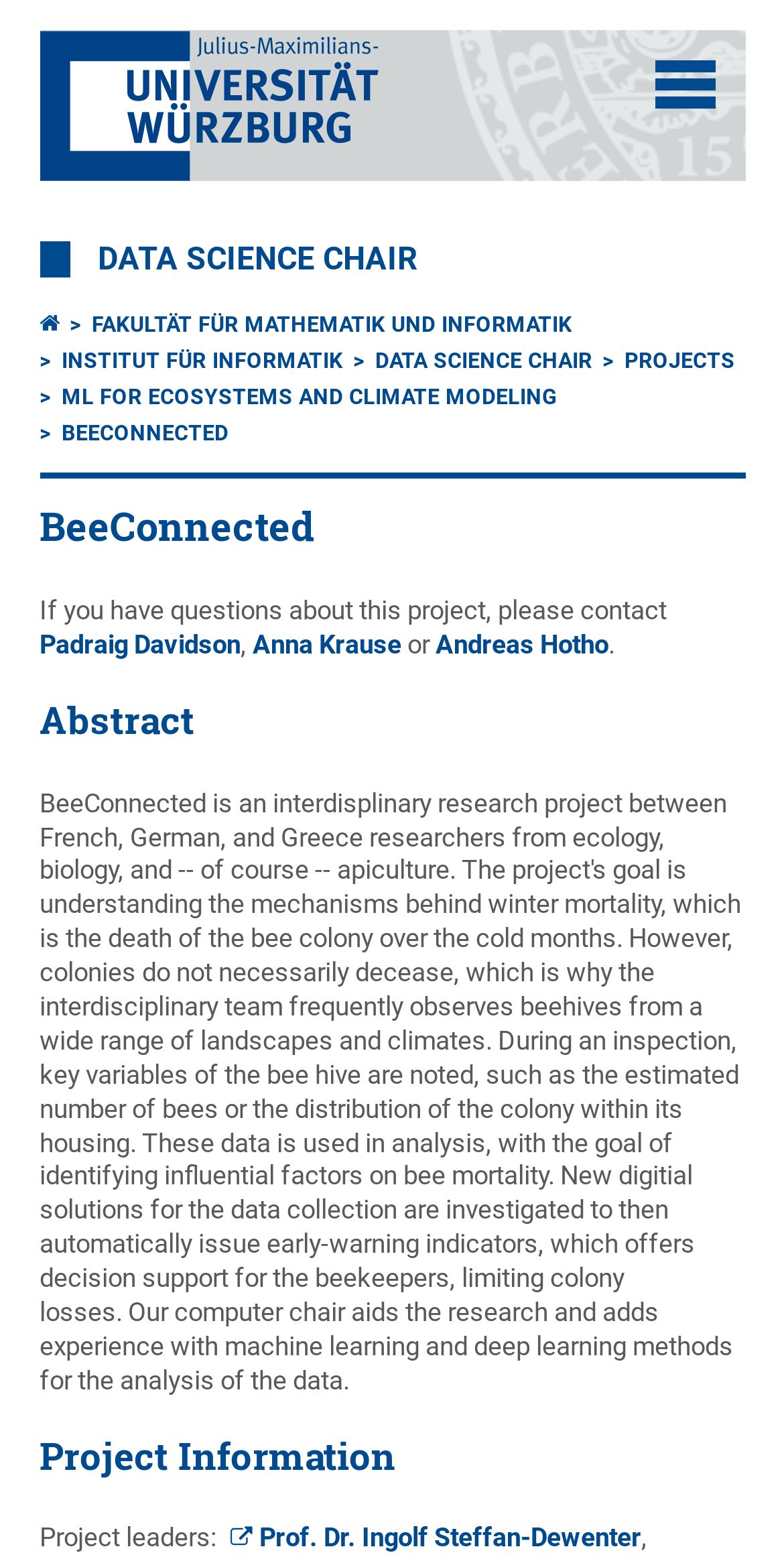Identify and provide the bounding box coordinates of the UI element described: "Projects". The coordinates should be formatted as [left, top, right, bottom], with each number being a float between 0 and 1.

[0.796, 0.224, 0.937, 0.241]